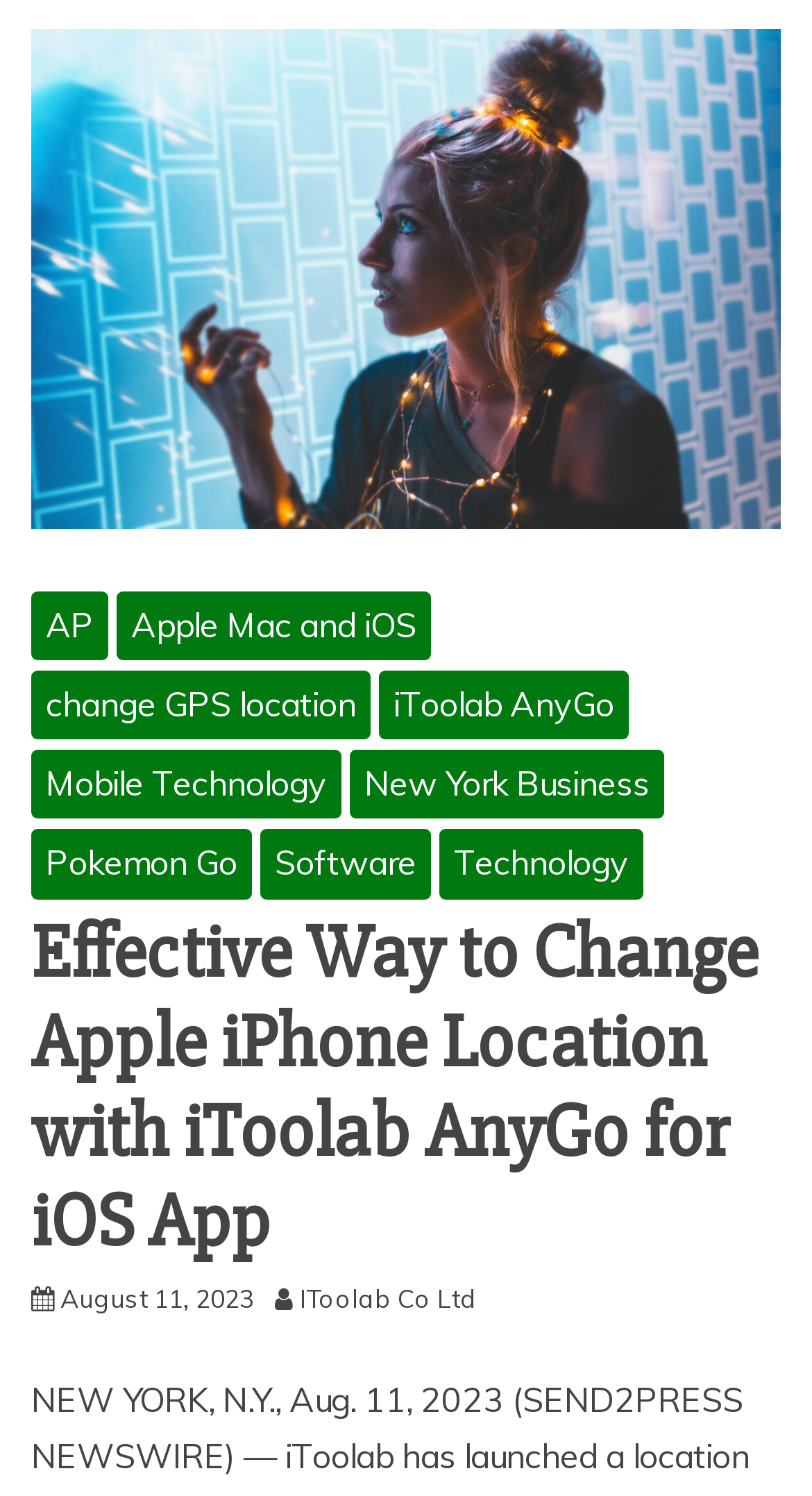Identify the bounding box coordinates for the UI element that matches this description: "AP".

[0.038, 0.395, 0.133, 0.441]